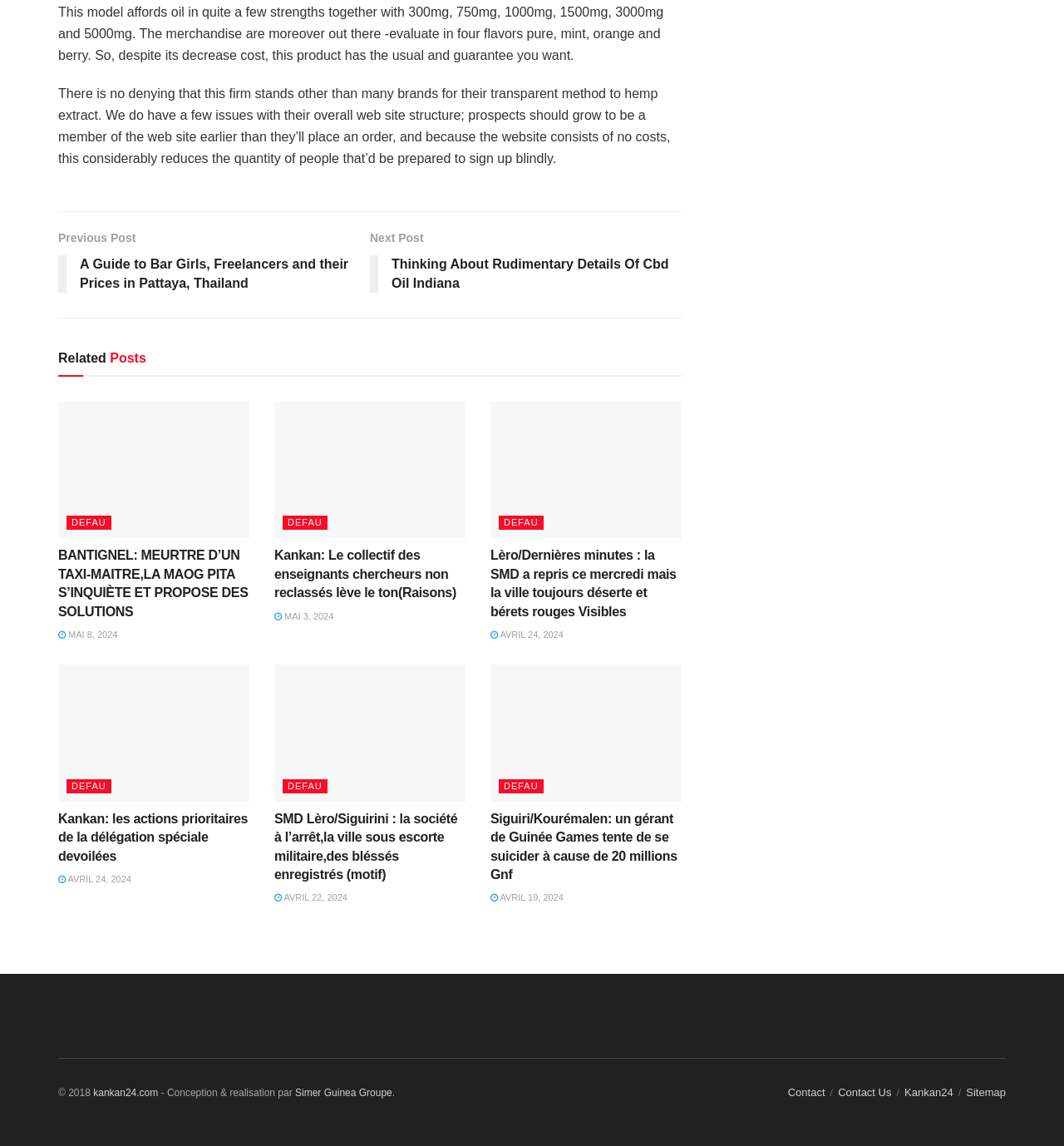Find the bounding box coordinates for the HTML element specified by: "Contact".

[0.74, 0.948, 0.775, 0.958]